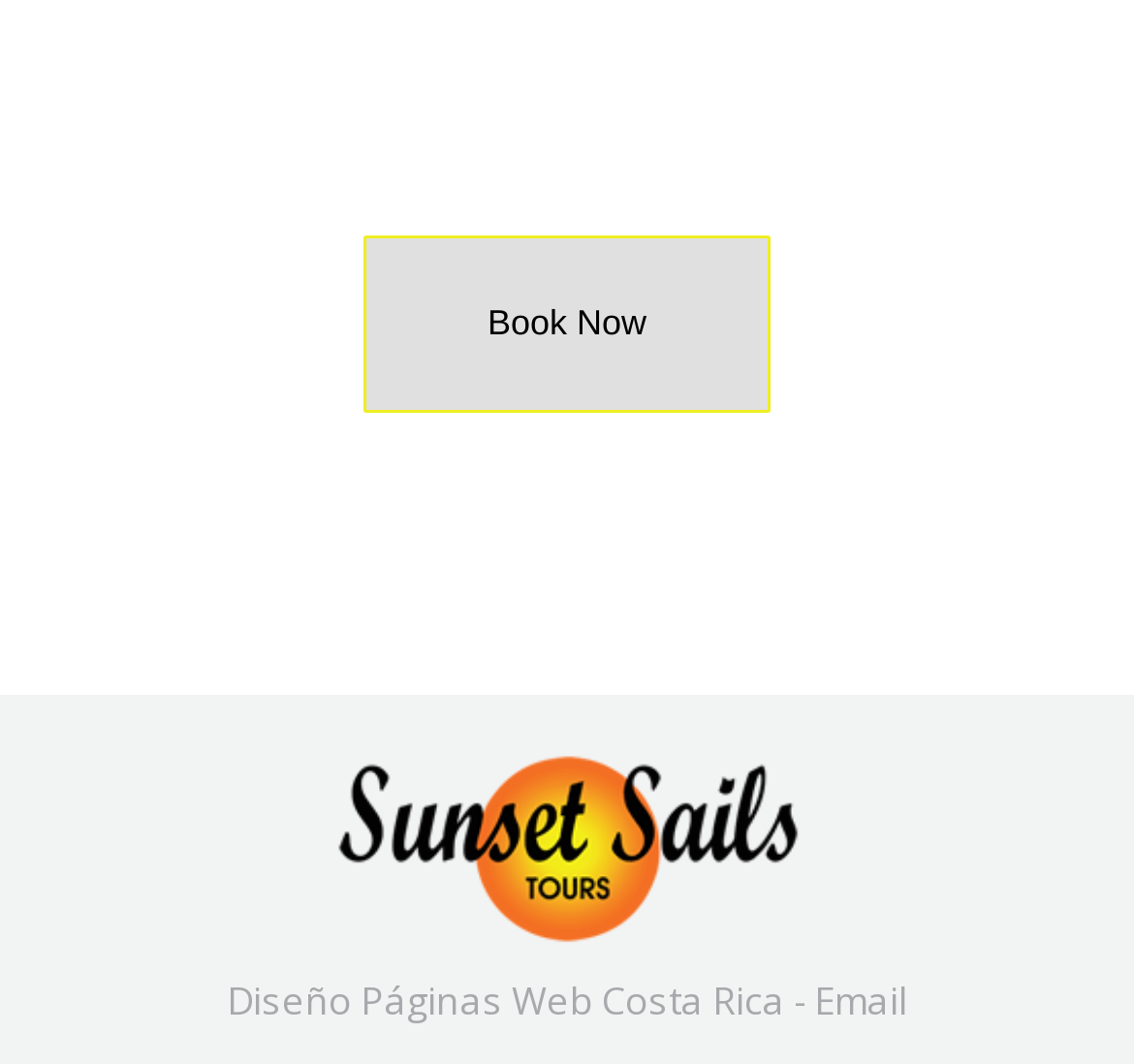How many links are present in the footer?
Please provide a single word or phrase as your answer based on the screenshot.

3